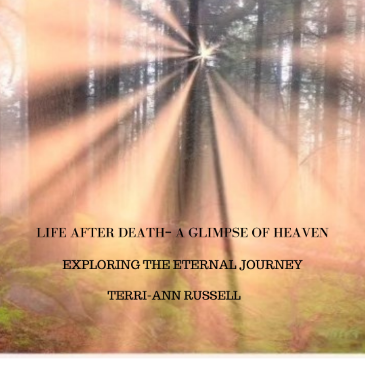Who is the author of the book?
Look at the screenshot and provide an in-depth answer.

The author of the book is Terri-Ann Russell because the caption mentions her name as the author, and also provides context about her personal experiences and connections with her son, Anthony, that inspired her work.